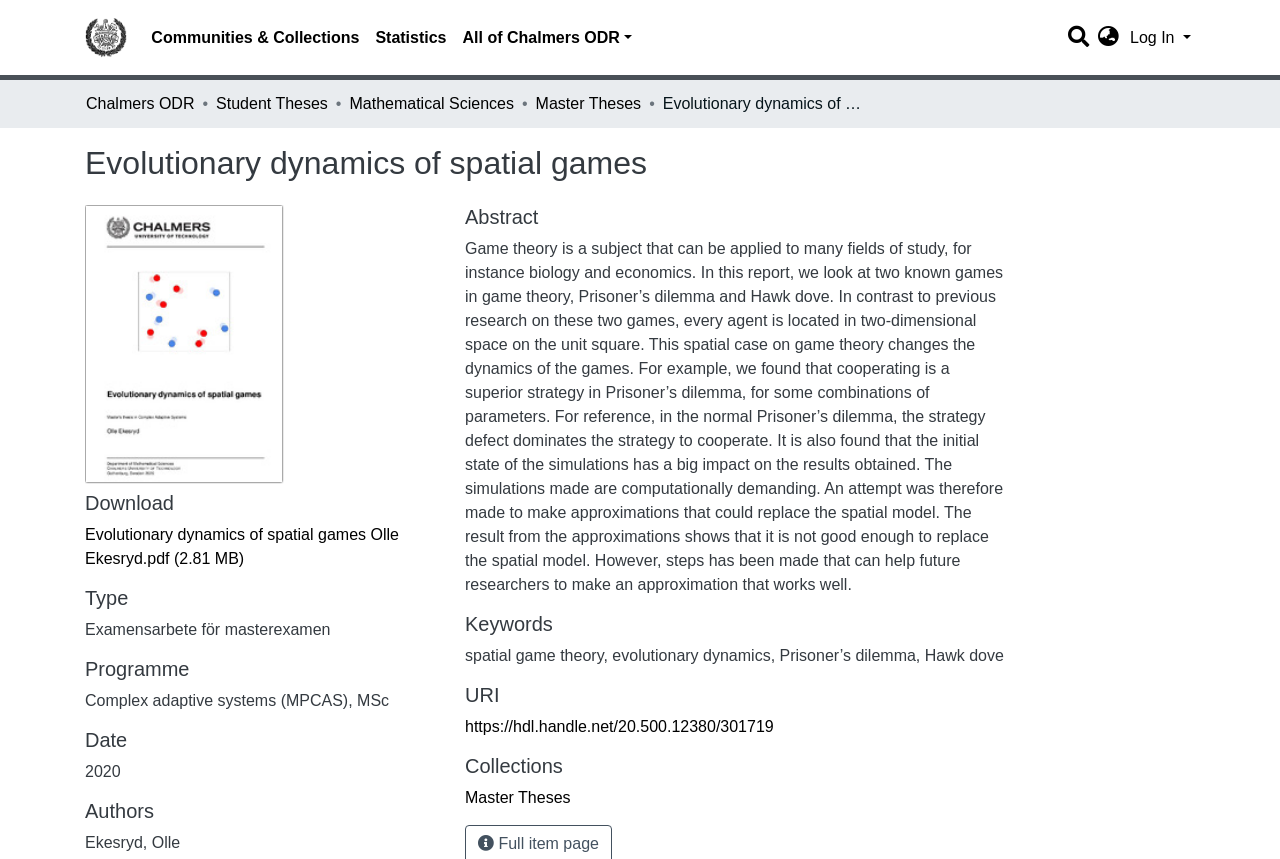Locate the UI element that matches the description https://hdl.handle.net/20.500.12380/301719 in the webpage screenshot. Return the bounding box coordinates in the format (top-left x, top-left y, bottom-right x, bottom-right y), with values ranging from 0 to 1.

[0.363, 0.836, 0.604, 0.856]